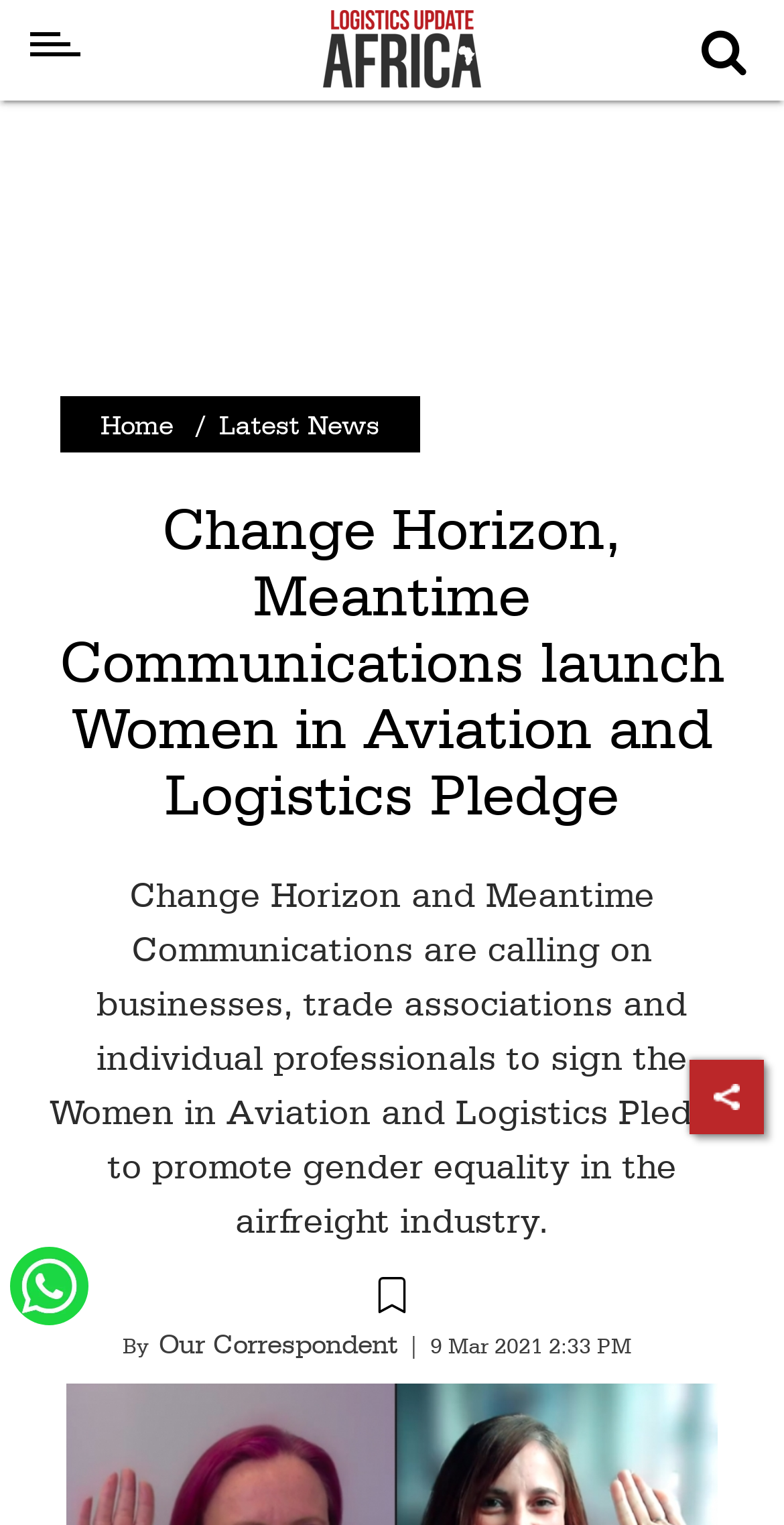Could you specify the bounding box coordinates for the clickable section to complete the following instruction: "Share the article"?

[0.905, 0.708, 0.949, 0.731]